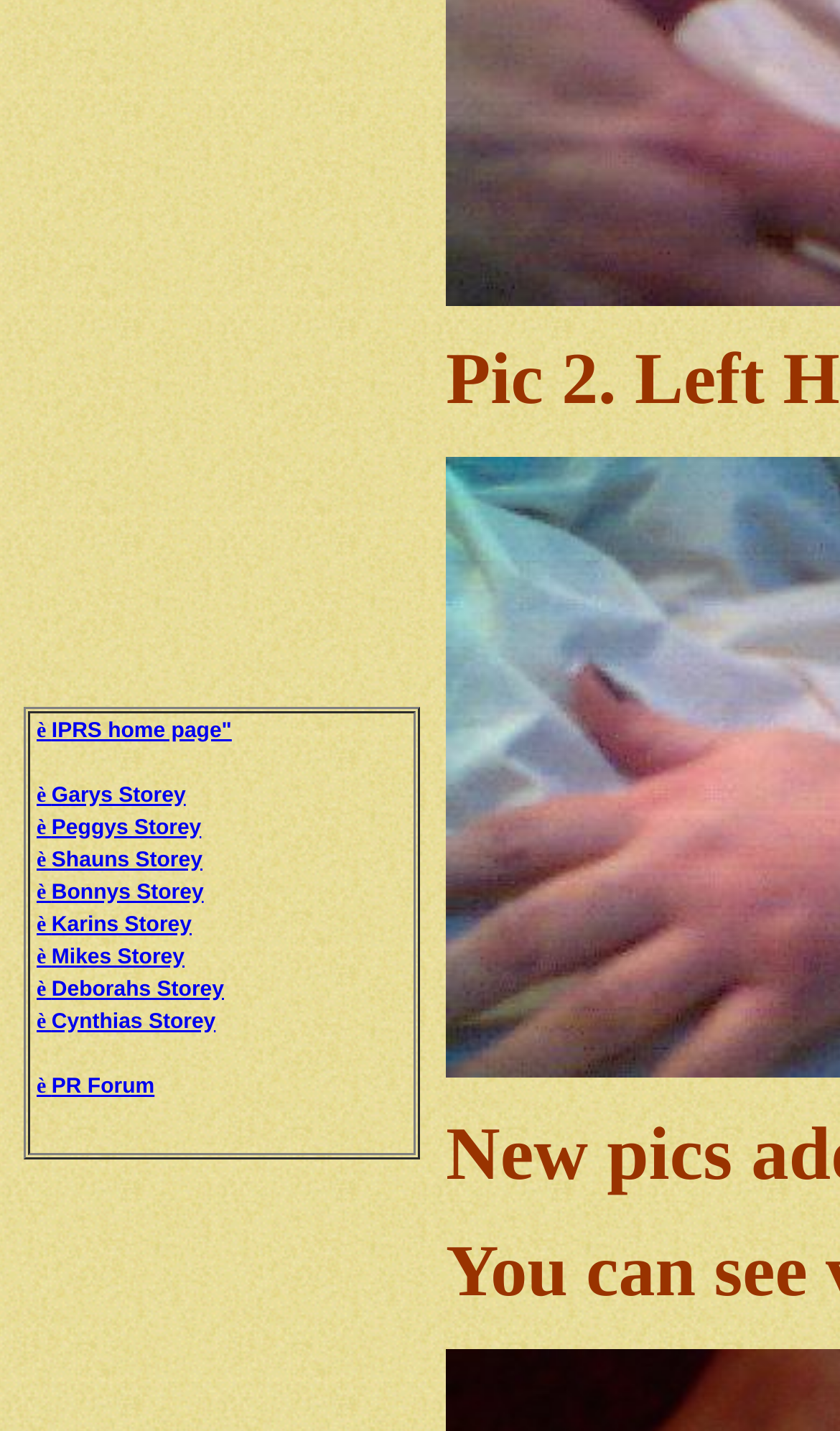What is the last storey listed?
Analyze the screenshot and provide a detailed answer to the question.

The last storey listed is Cynthia's Storey, which is mentioned in the 9th table cell of the last table row.